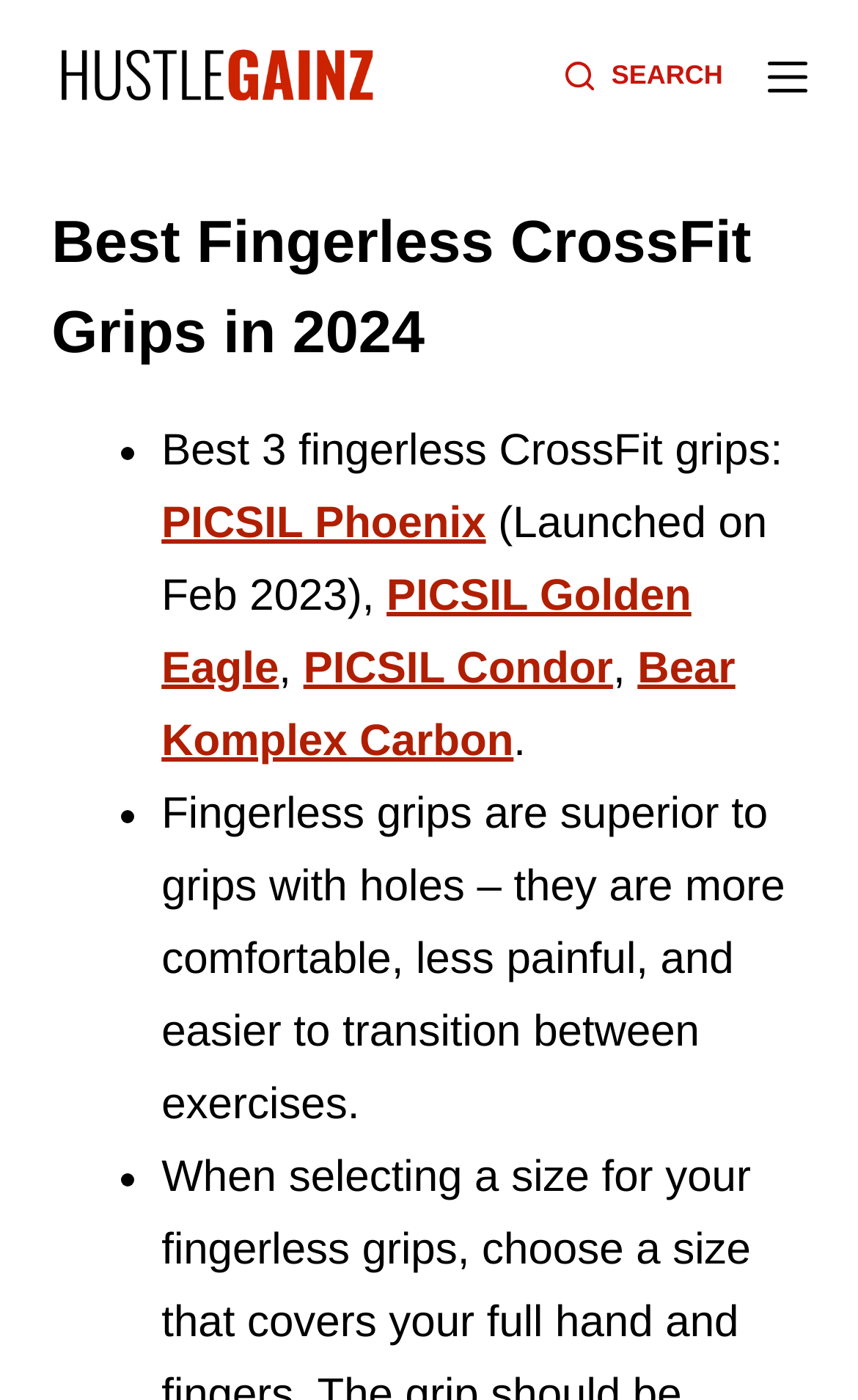Analyze the image and provide a detailed answer to the question: How many fingerless CrossFit grip options are listed?

I counted the number of links listed under the heading 'Best 3 fingerless CrossFit grips:' and found three options: PICSIL Phoenix, PICSIL Golden Eagle, and PICSIL Condor.